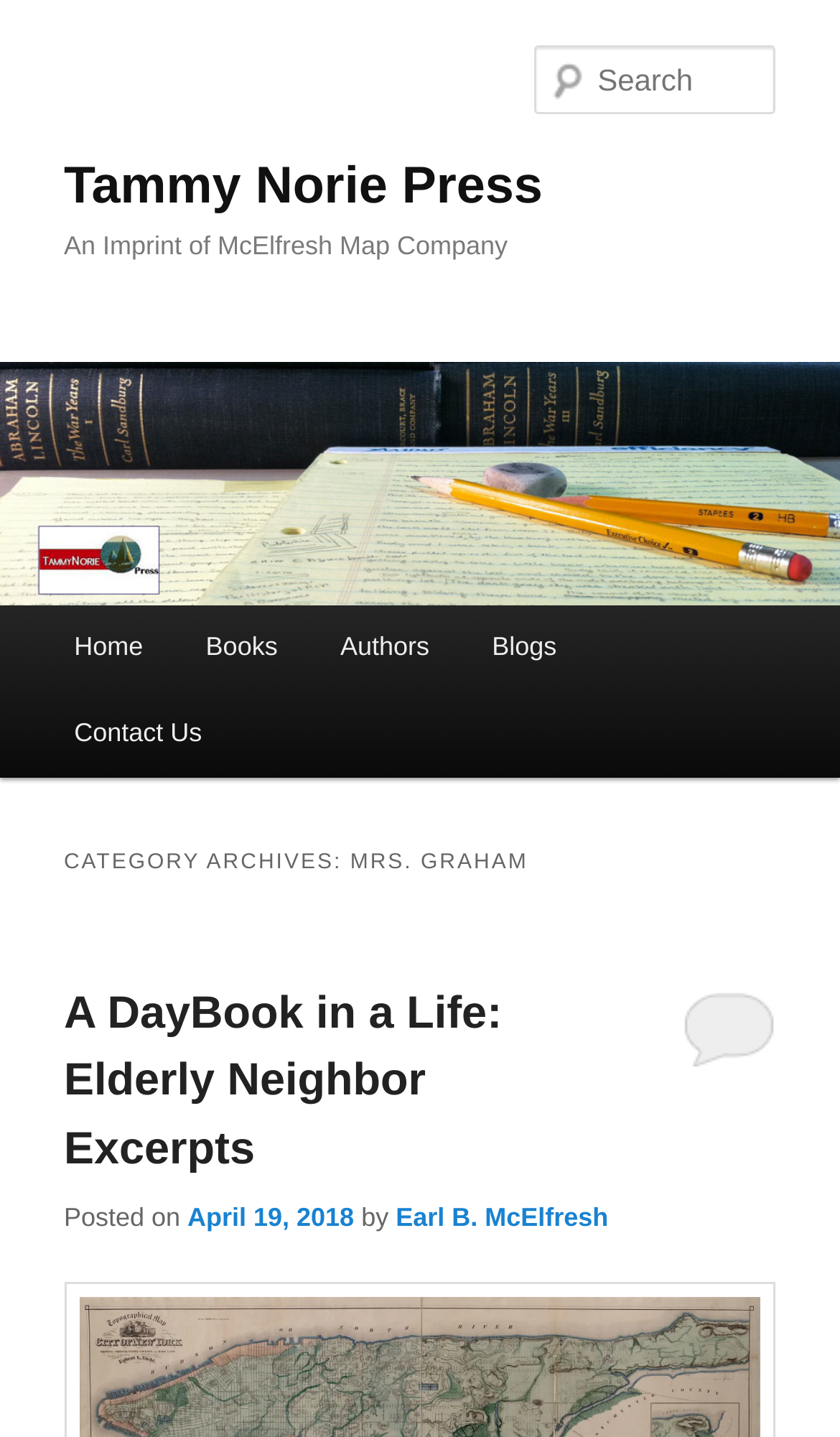What is the title of the first article?
Provide an in-depth and detailed explanation in response to the question.

The title of the first article can be found in the heading element 'A DayBook in a Life: Elderly Neighbor Excerpts' which is located below the heading 'CATEGORY ARCHIVES: MRS. GRAHAM'.